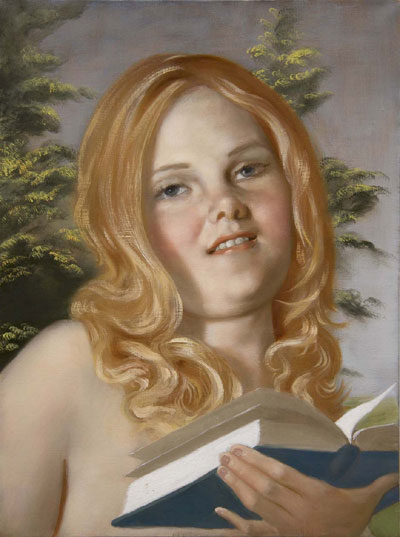Give a short answer to this question using one word or a phrase:
Where is the artwork courtesy of?

Sadie Coles HQ in London